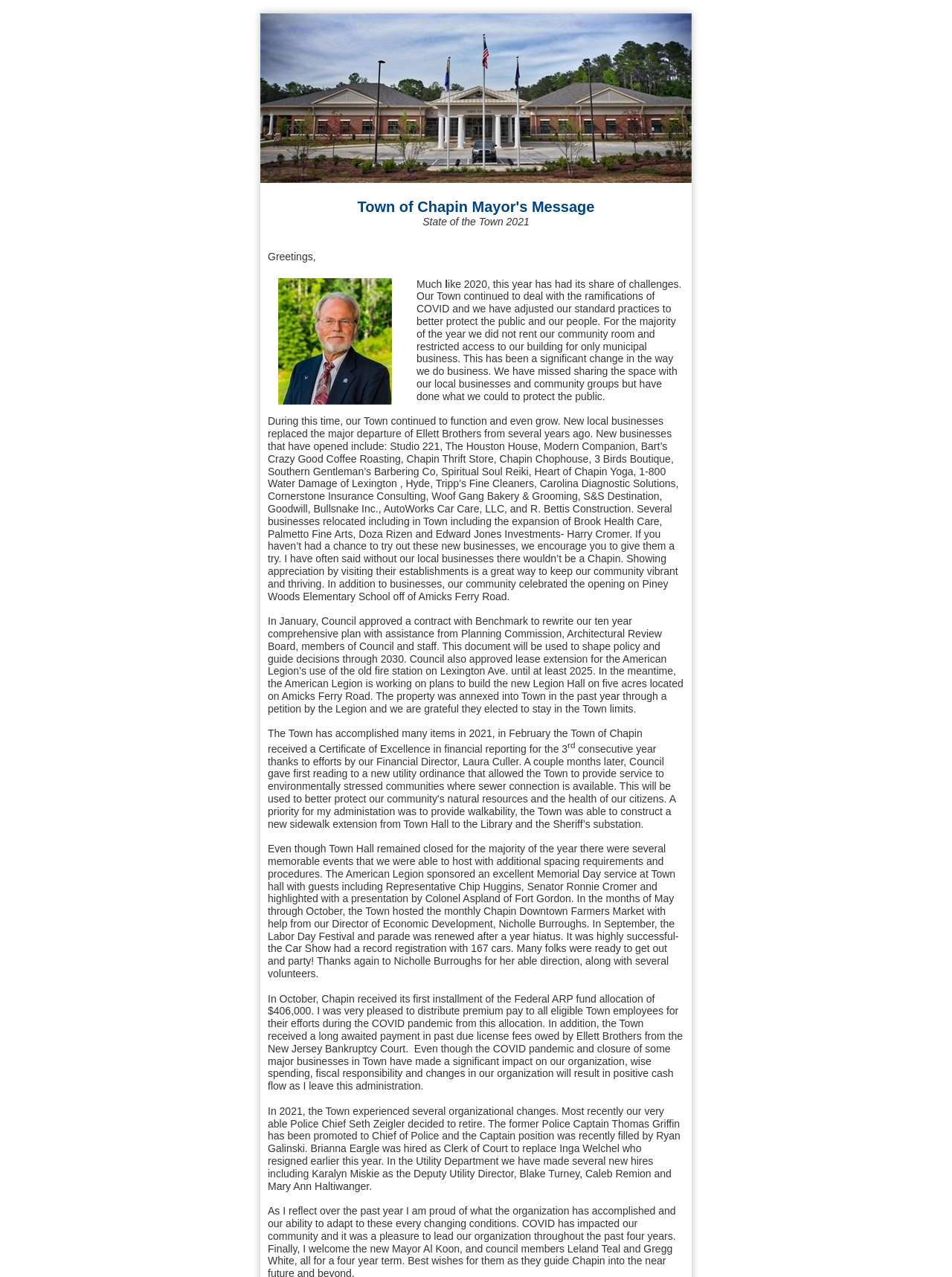Mark the bounding box of the element that matches the following description: "alt="Chapin Town Hall"".

[0.273, 0.01, 0.727, 0.143]